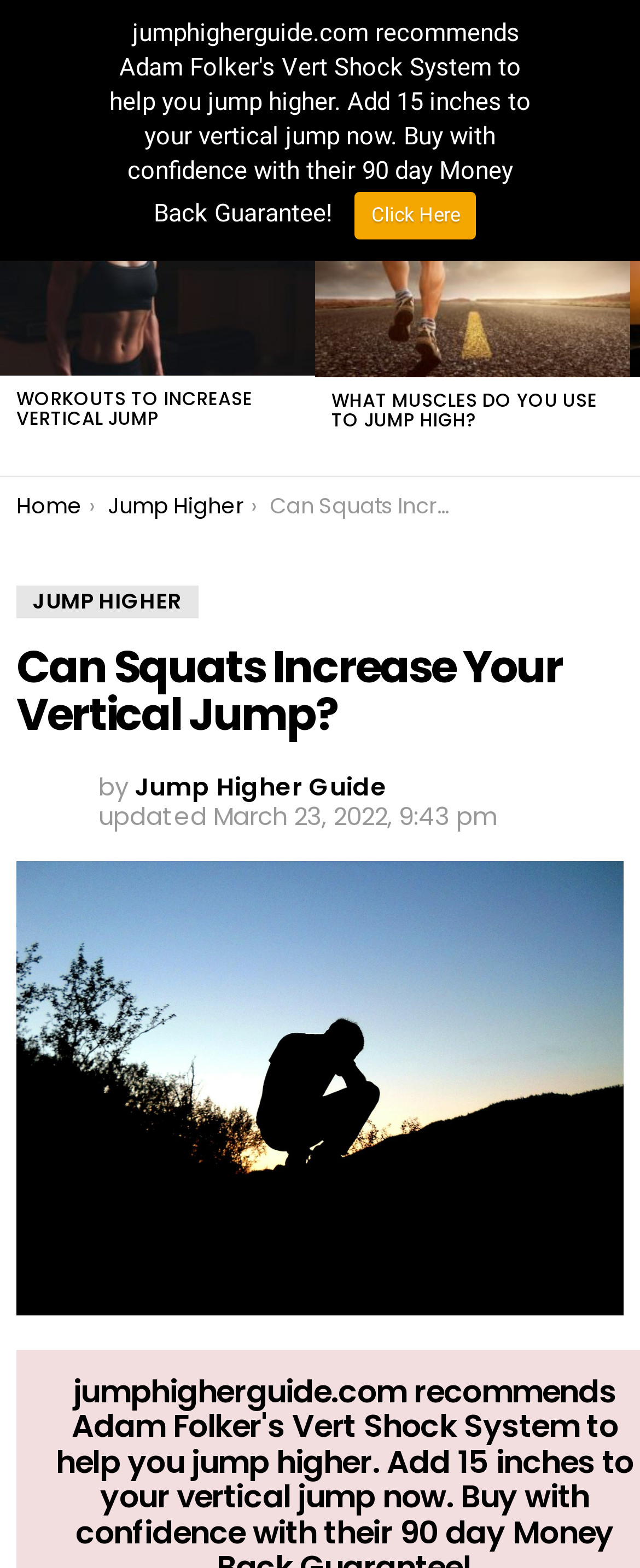Give a one-word or short phrase answer to the question: 
What is the title of the main article?

Can Squats Increase Your Vertical Jump?